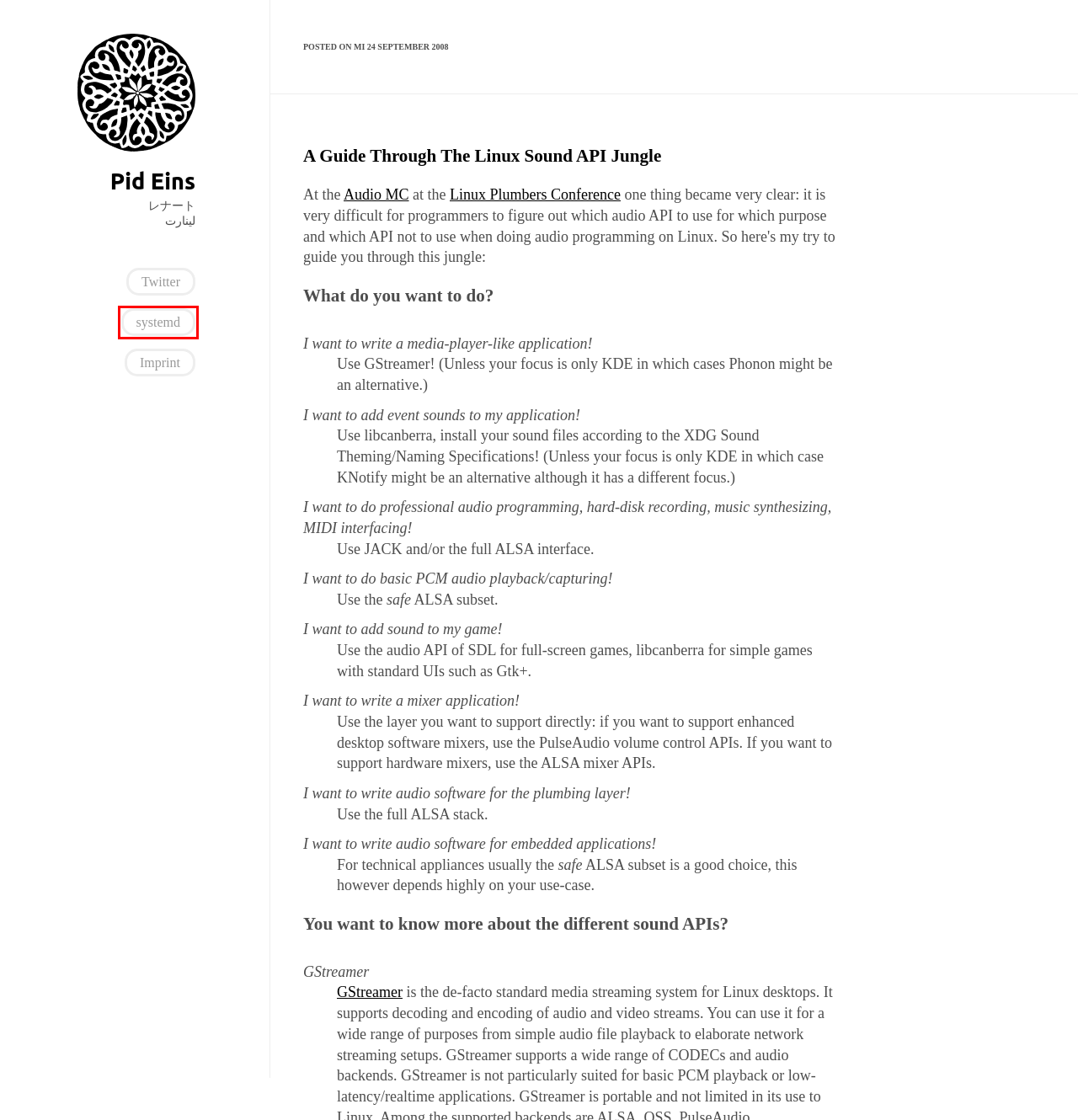Inspect the provided webpage screenshot, concentrating on the element within the red bounding box. Select the description that best represents the new webpage after you click the highlighted element. Here are the candidates:
A. Impressum/Imprint
B. systemd
C. libcanberra Reference Manual
D. What's Cooking in PulseAudio's glitch-free Branch
E. Welcome to nginx!
F. LPC: Linux audio: it's a mess [LWN.net]
G. Pid Eins
H. Pelican – A Python Static Site Generator

B